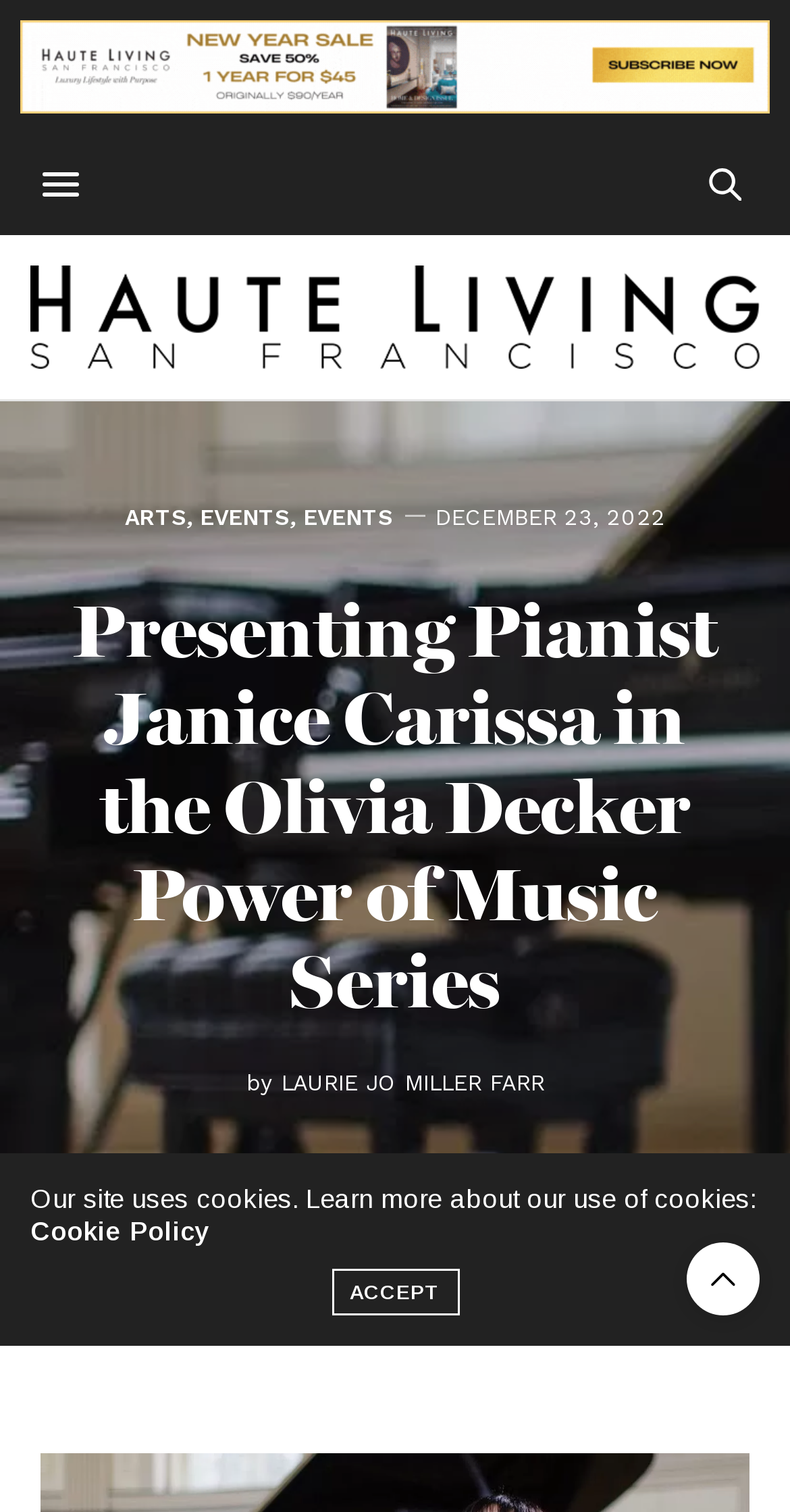Ascertain the bounding box coordinates for the UI element detailed here: "title="Haute Living San Francisco"". The coordinates should be provided as [left, top, right, bottom] with each value being a float between 0 and 1.

[0.038, 0.175, 0.962, 0.244]